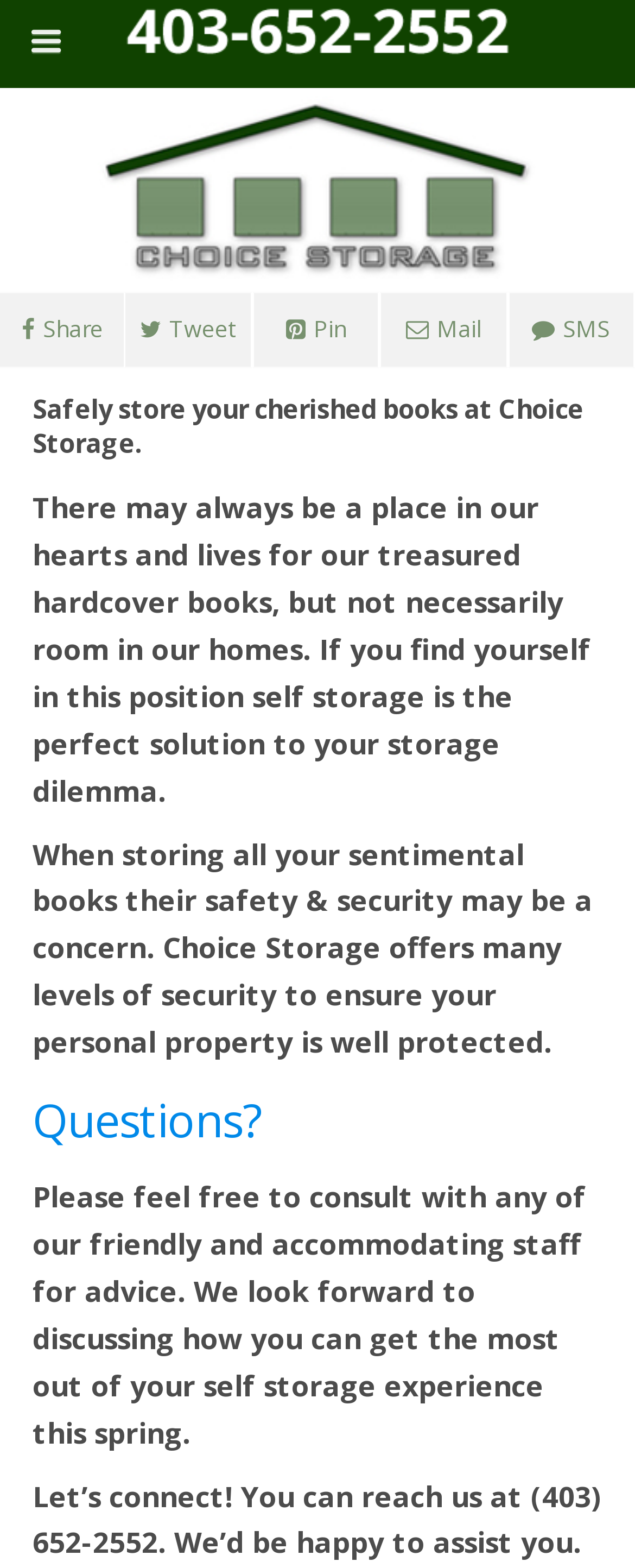Please provide a comprehensive answer to the question below using the information from the image: What is the purpose of self storage according to the webpage?

The webpage suggests that self storage is the perfect solution to the storage dilemma of having too many books taking up valuable space. This is mentioned in the paragraph that starts with 'If you find yourself in this position self storage is the perfect solution...'.